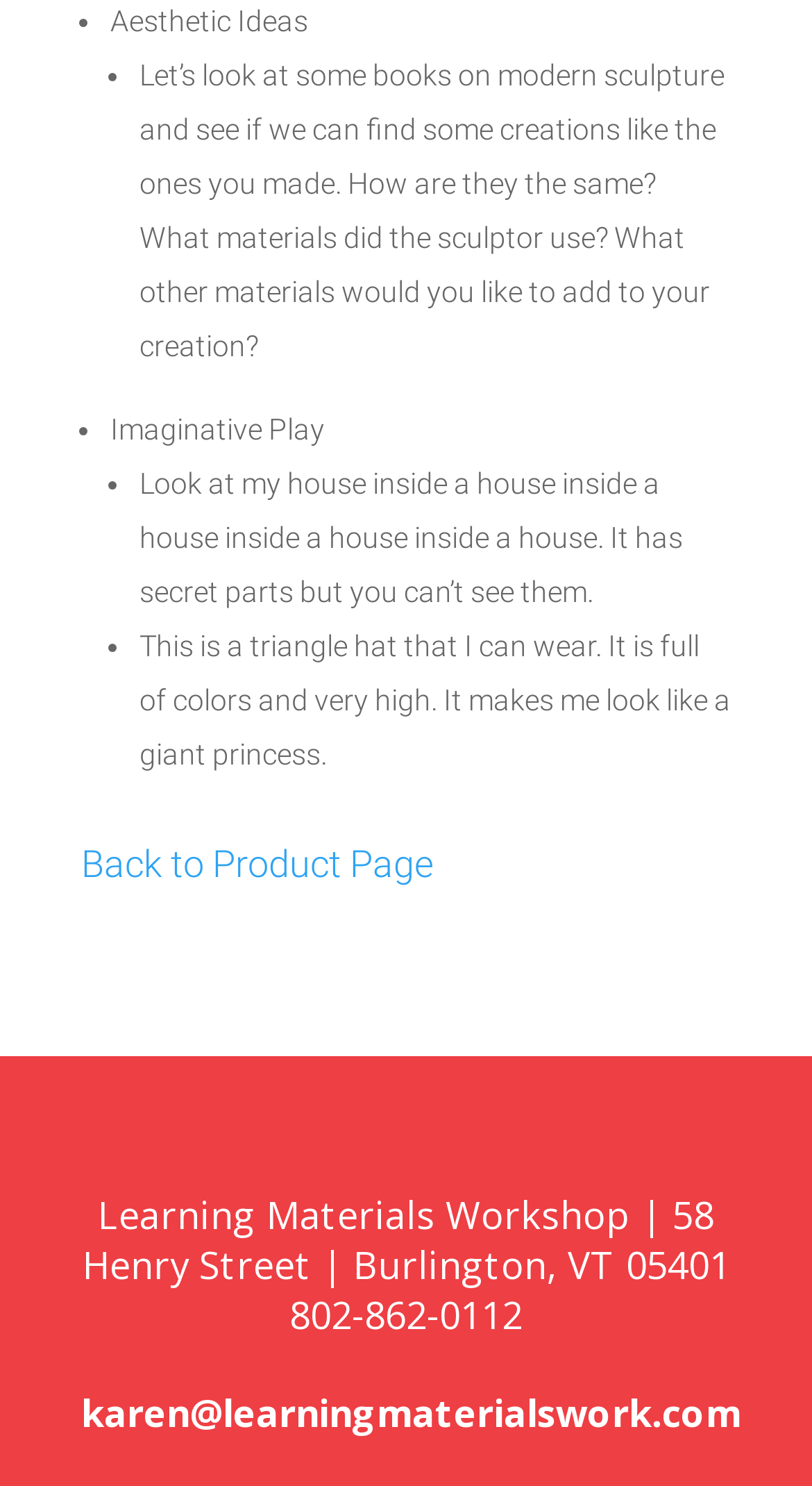Respond with a single word or phrase to the following question: How many paragraphs of text are there?

3